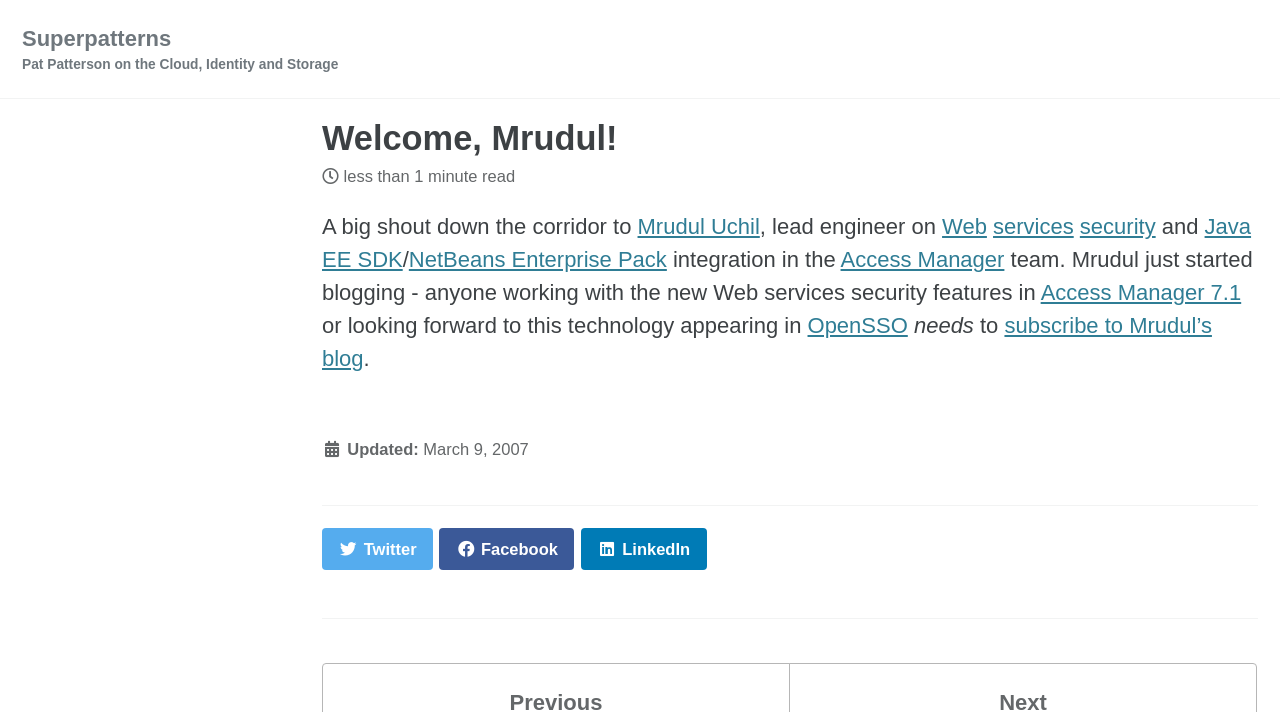Give a one-word or one-phrase response to the question: 
What social media platforms are available on the webpage?

Twitter, Facebook, LinkedIn